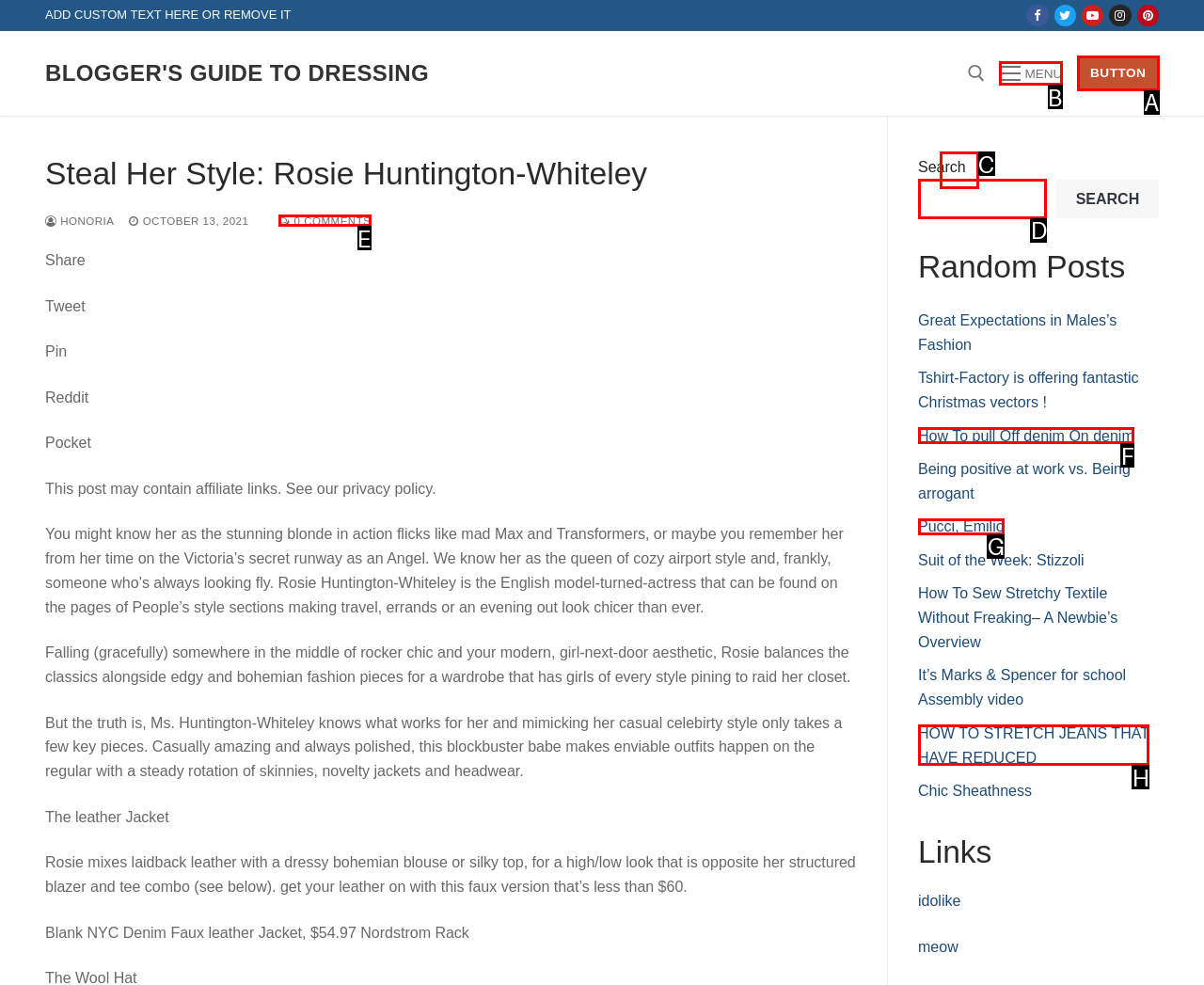Determine which HTML element fits the description: 0 Comments. Answer with the letter corresponding to the correct choice.

E